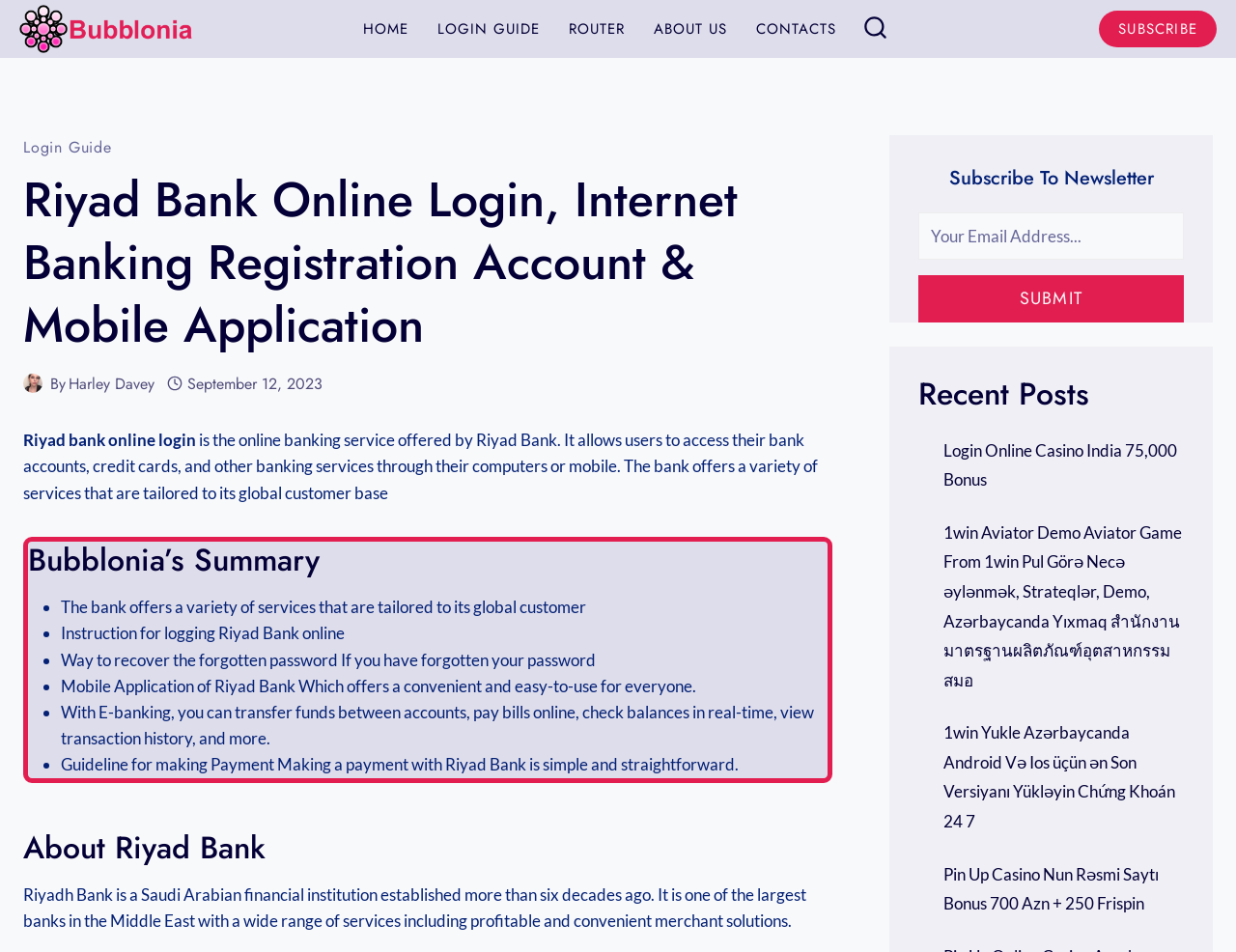Please specify the bounding box coordinates in the format (top-left x, top-left y, bottom-right x, bottom-right y), with values ranging from 0 to 1. Identify the bounding box for the UI component described as follows: name="kb_field_2" placeholder="Your Email Address..."

[0.743, 0.223, 0.958, 0.273]